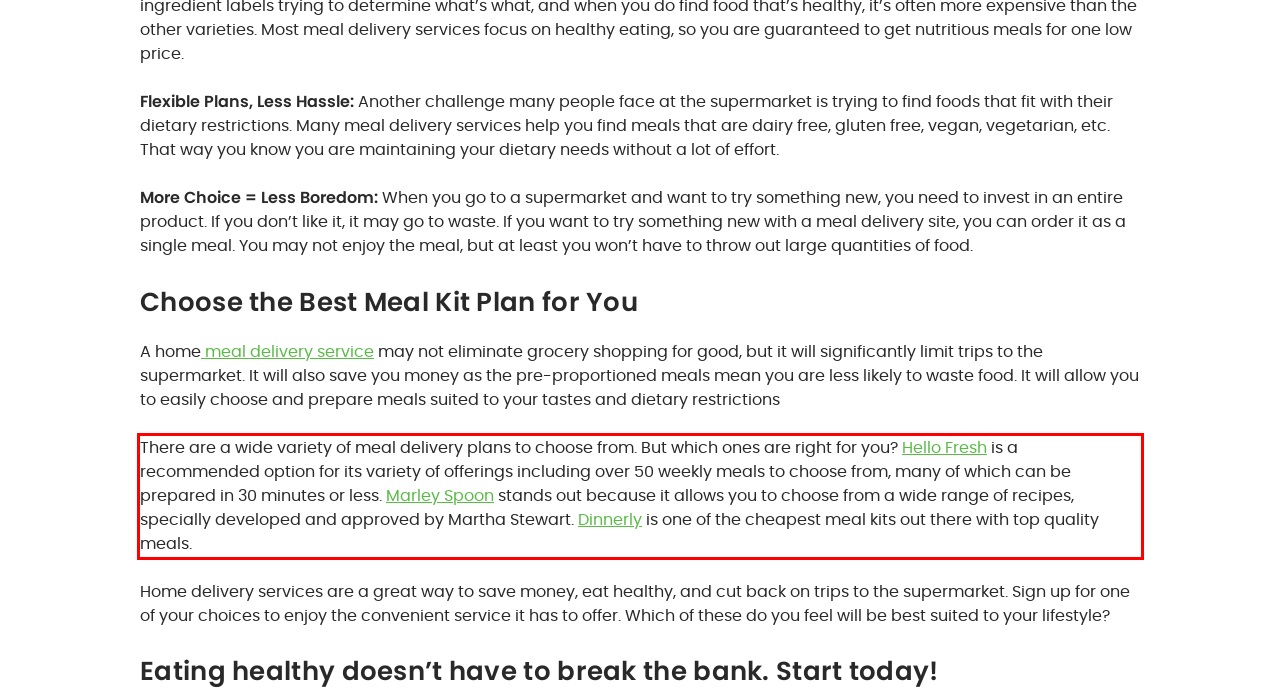Using the provided webpage screenshot, recognize the text content in the area marked by the red bounding box.

There are a wide variety of meal delivery plans to choose from. But which ones are right for you? Hello Fresh is a recommended option for its variety of offerings including over 50 weekly meals to choose from, many of which can be prepared in 30 minutes or less. Marley Spoon stands out because it allows you to choose from a wide range of recipes, specially developed and approved by Martha Stewart. Dinnerly is one of the cheapest meal kits out there with top quality meals.